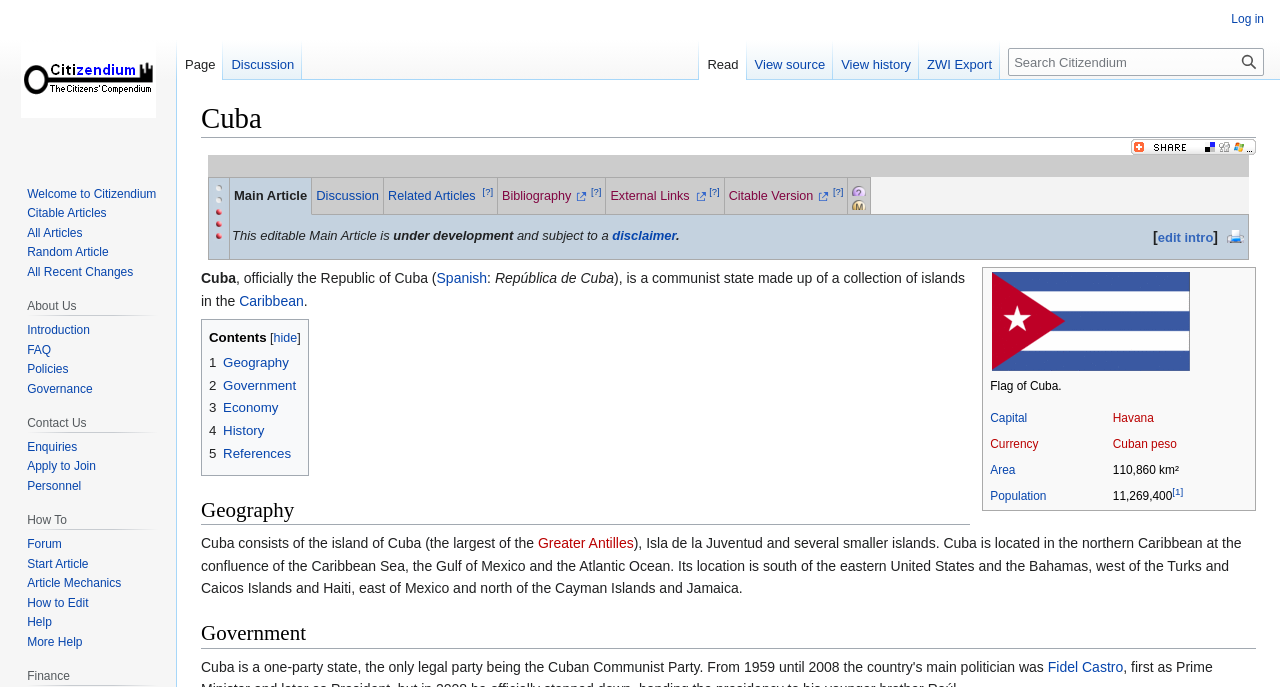What is the capital of Cuba? Refer to the image and provide a one-word or short phrase answer.

Havana